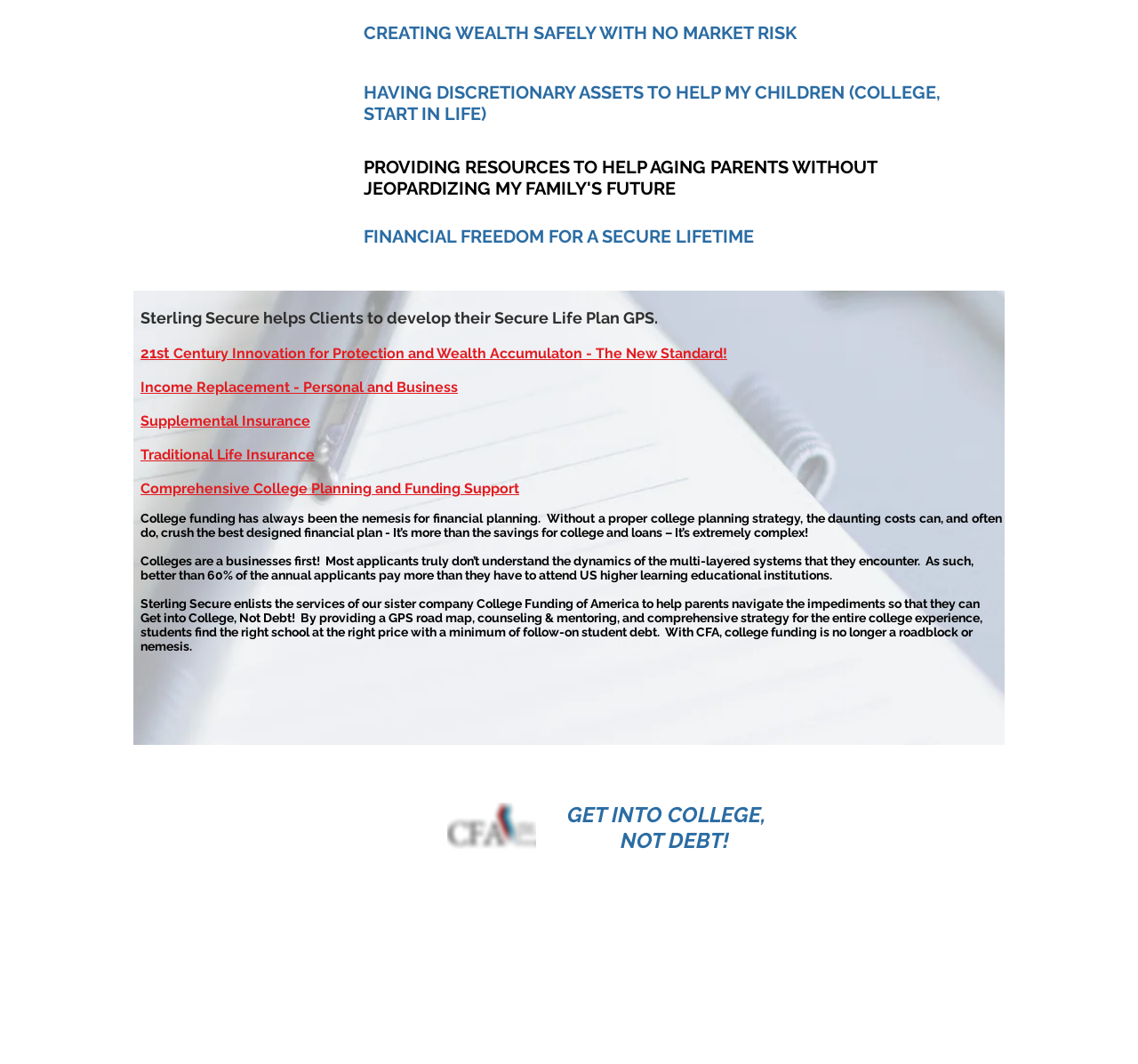Determine the bounding box of the UI element mentioned here: "Traditional Life Insurance". The coordinates must be in the format [left, top, right, bottom] with values ranging from 0 to 1.

[0.123, 0.419, 0.277, 0.435]